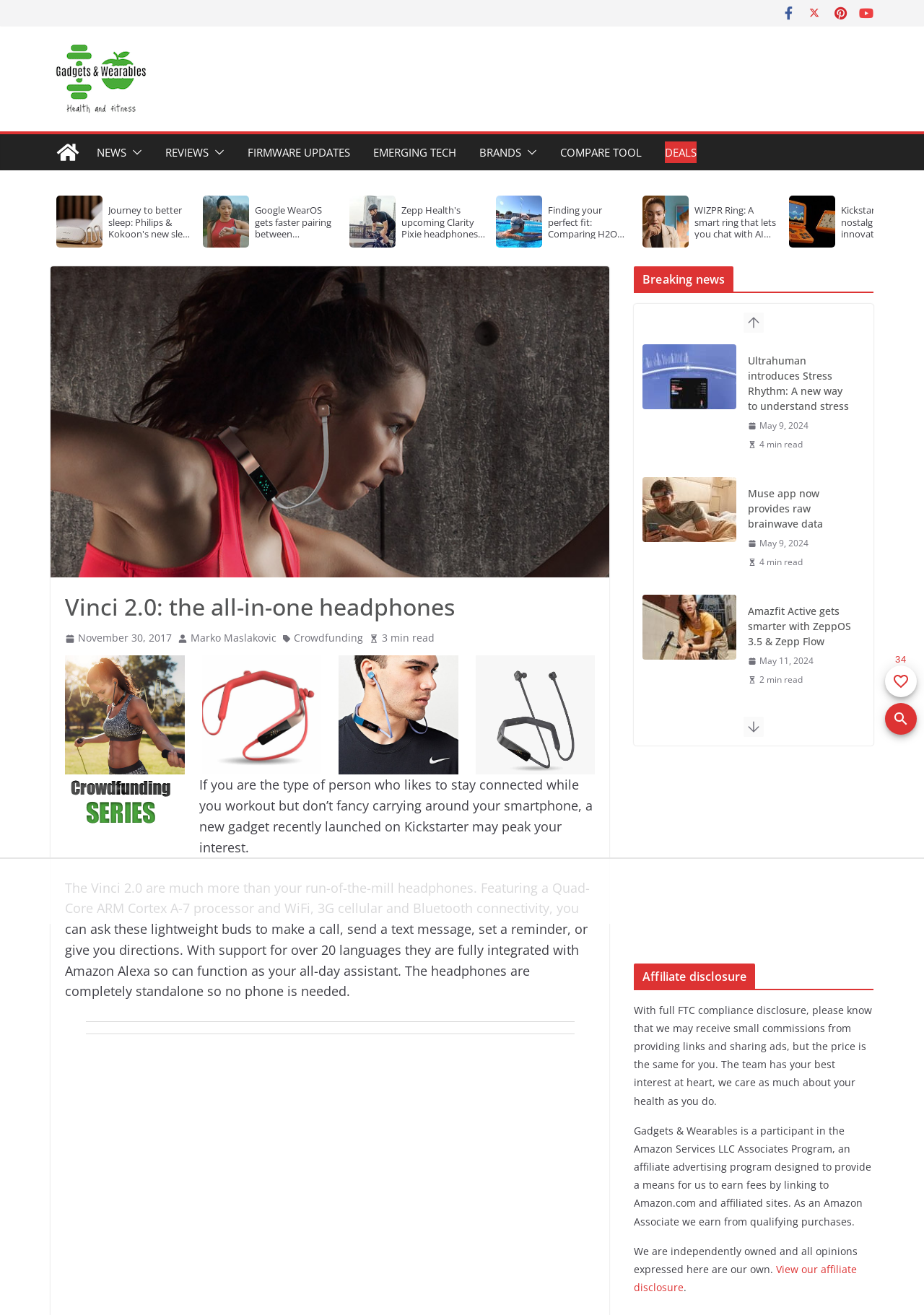Please provide a comprehensive response to the question below by analyzing the image: 
What is the topic of the article below the main heading?

I found the answer by reading the text below the main heading, which describes the features and capabilities of the Vinci 2.0 headphones.